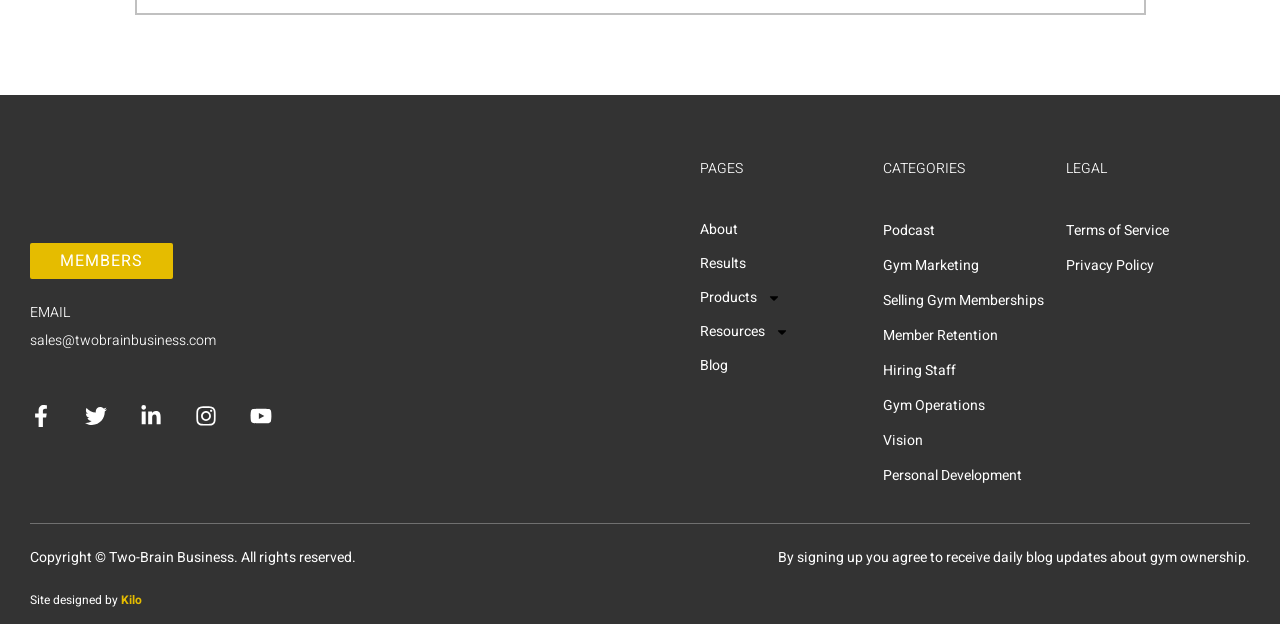What are the categories listed on the webpage?
Based on the image, answer the question with as much detail as possible.

The categories are listed as link elements with the corresponding text, which are located at the middle section of the webpage, below the 'CATEGORIES' heading.